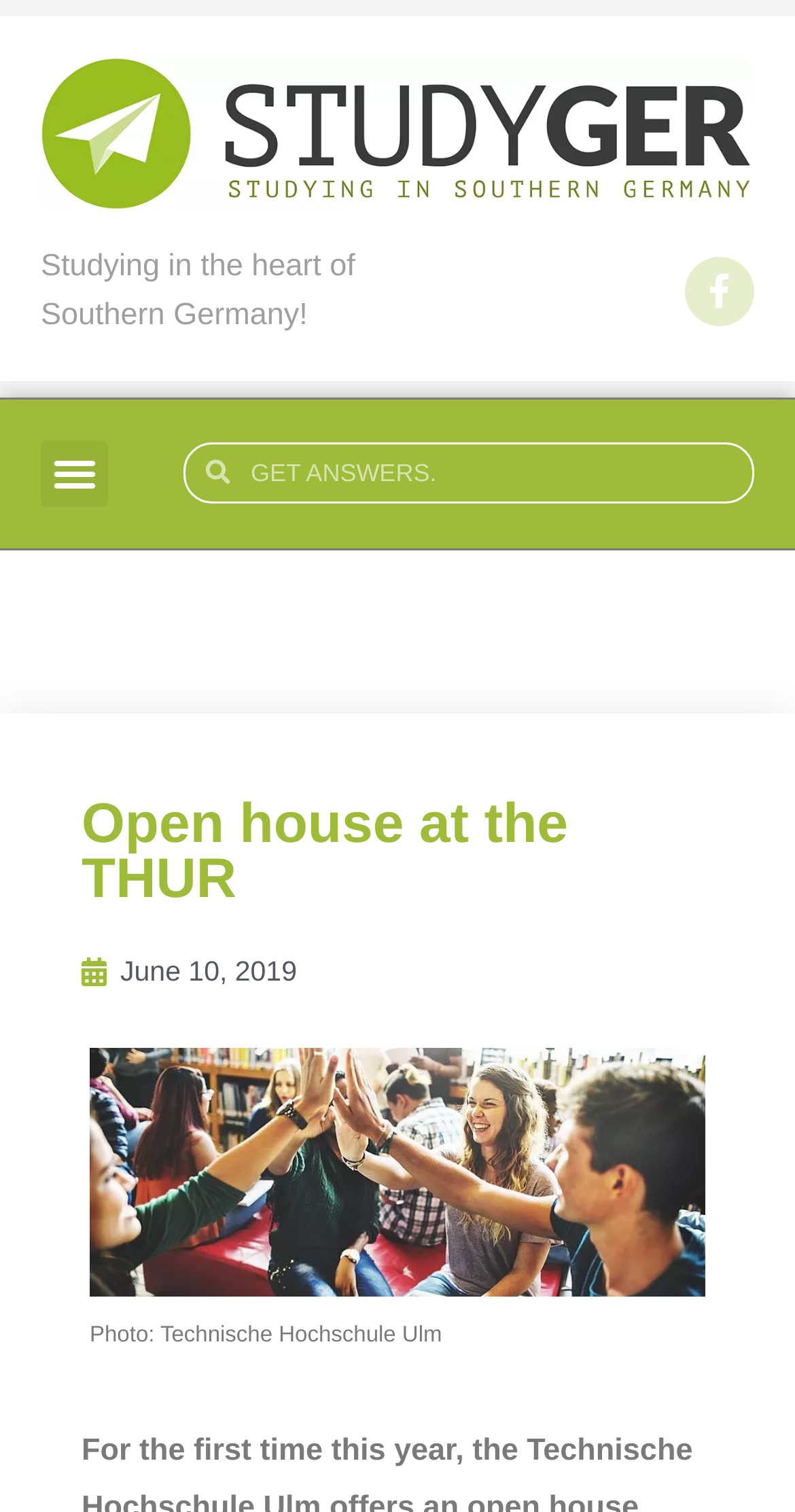What is the main title displayed on this webpage?

Studying in the heart of Southern Germany!